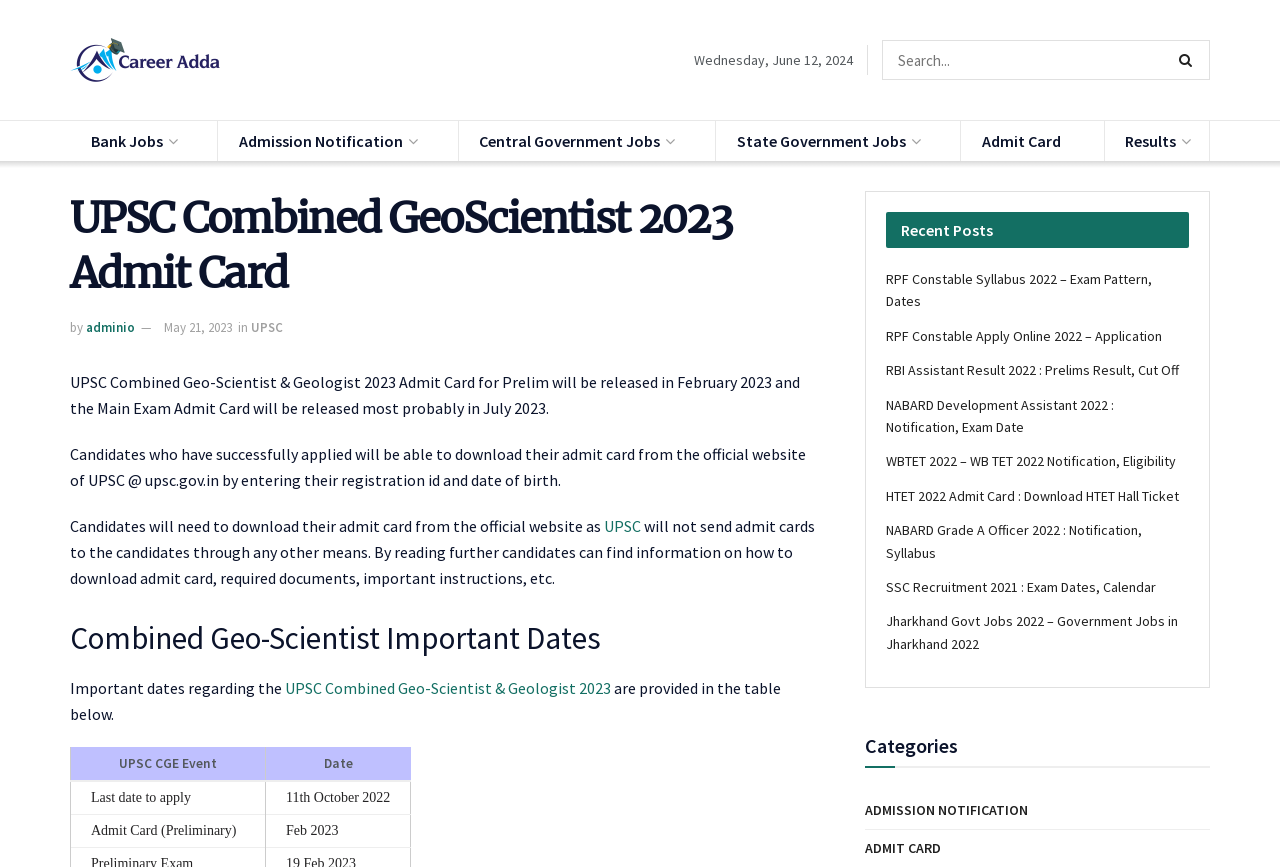What type of jobs are listed under the 'Categories' section?
Please give a detailed and elaborate explanation in response to the question.

The answer can be inferred from the links listed under the 'Categories' section, which include 'ADMISSION NOTIFICATION', 'ADMIT CARD', and other government job-related categories. It can be concluded that the 'Categories' section lists government job-related categories.